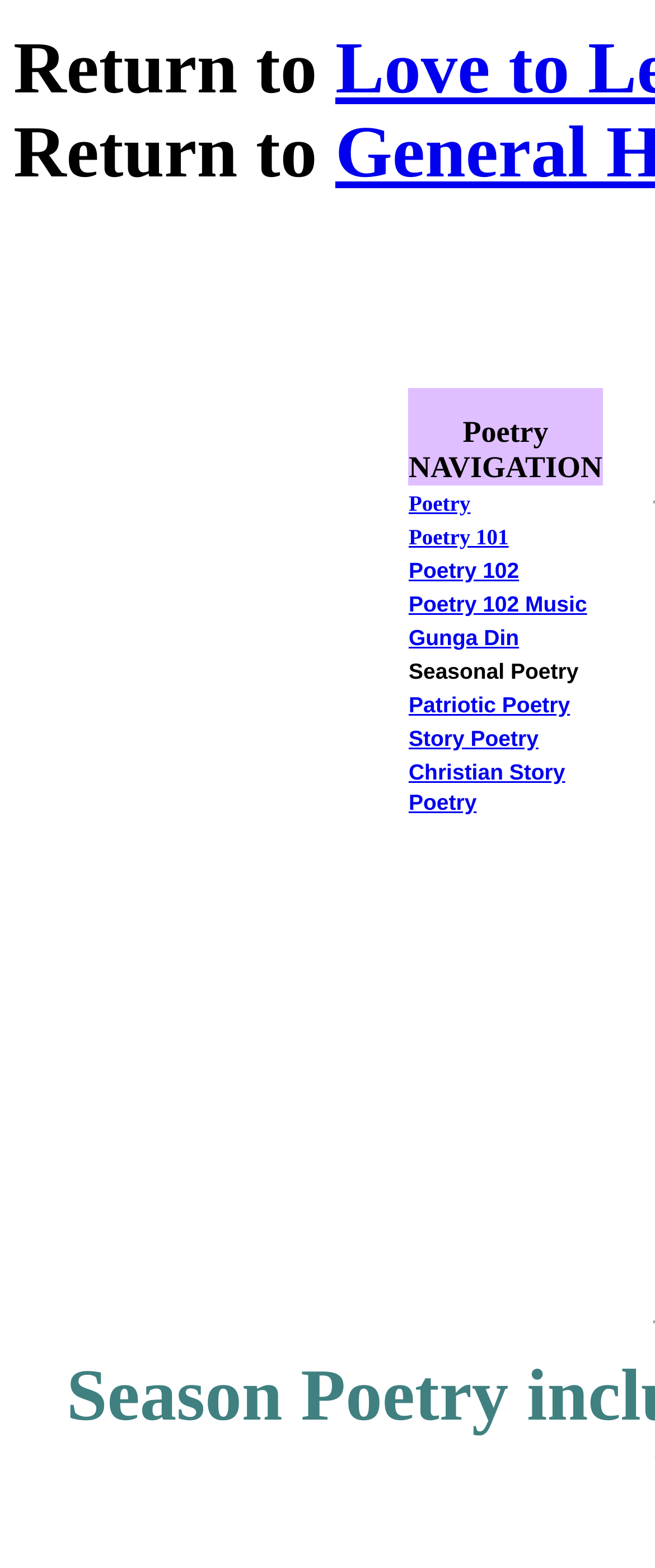Locate the bounding box coordinates of the clickable element to fulfill the following instruction: "click Poetry". Provide the coordinates as four float numbers between 0 and 1 in the format [left, top, right, bottom].

[0.624, 0.312, 0.718, 0.33]